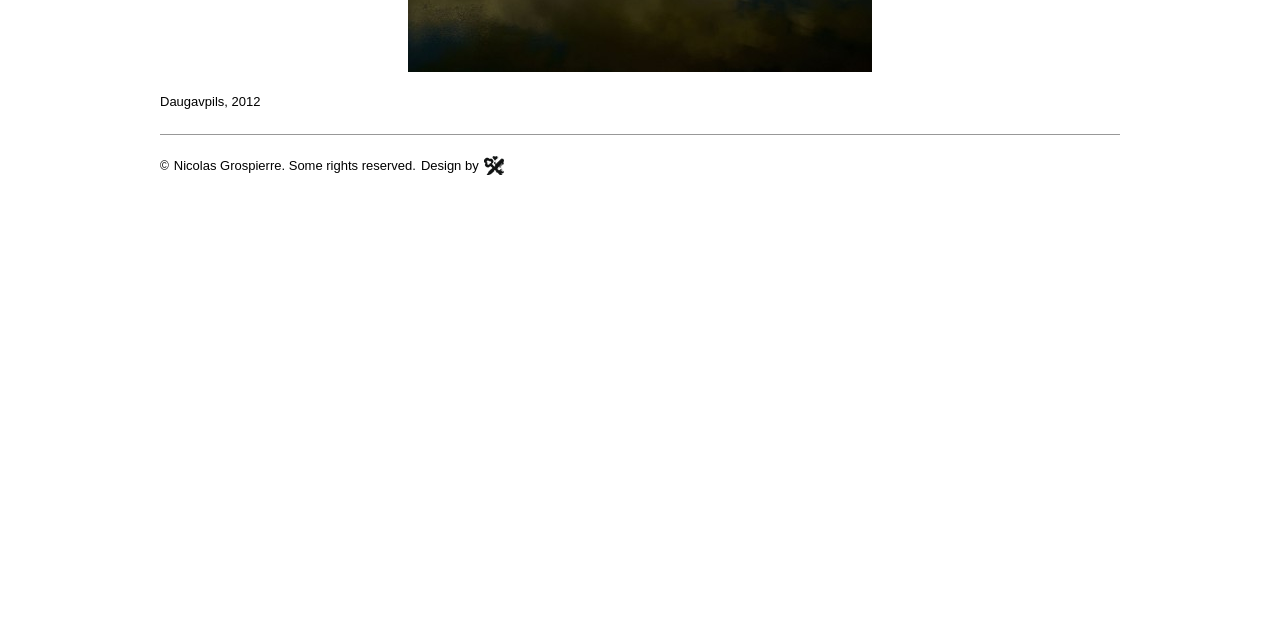Locate the bounding box of the user interface element based on this description: "Design by mamastudio".

[0.329, 0.243, 0.394, 0.273]